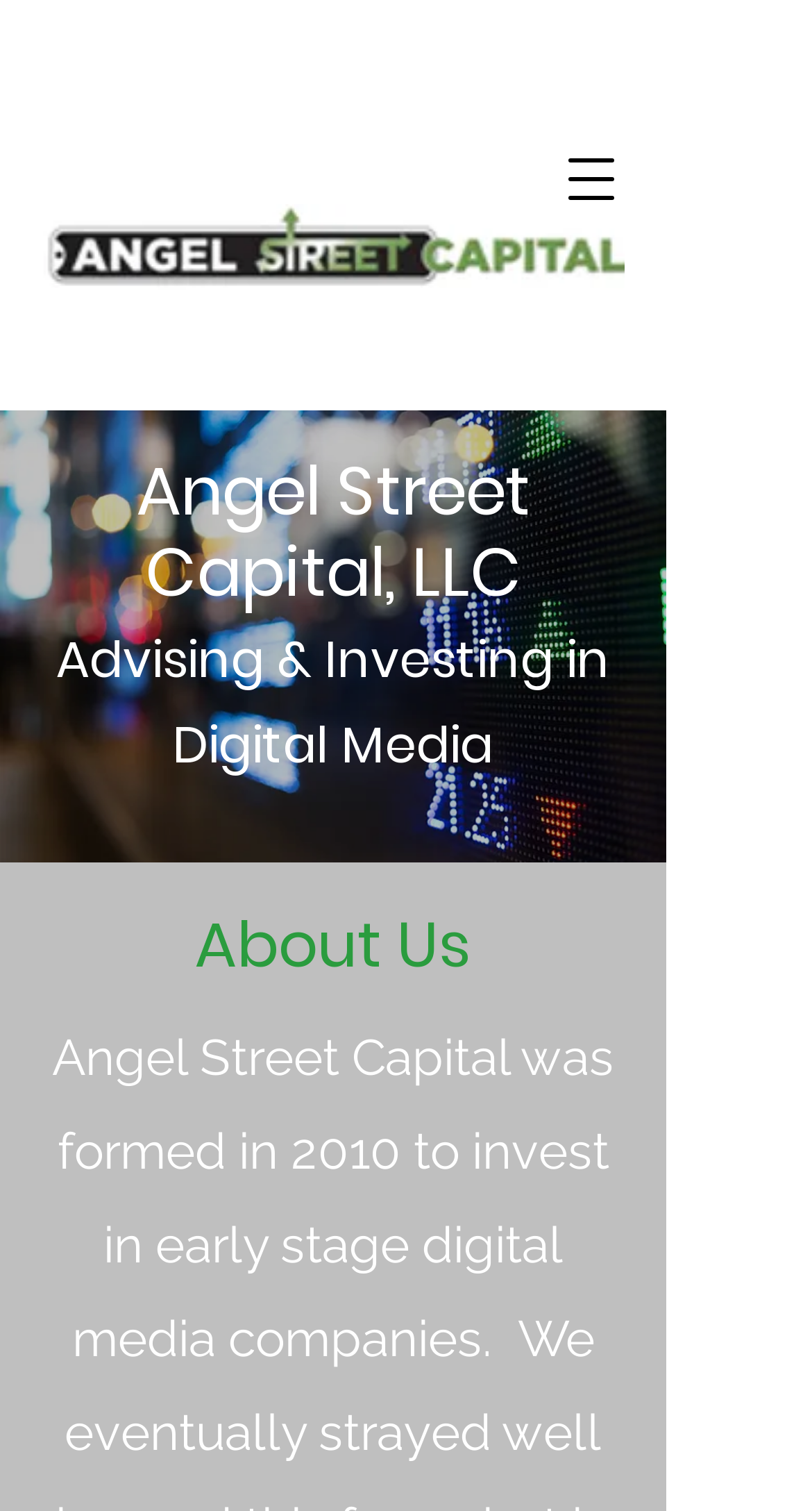Determine the heading of the webpage and extract its text content.

Angel Street Capital, LLC
Advising & Investing in Digital Media